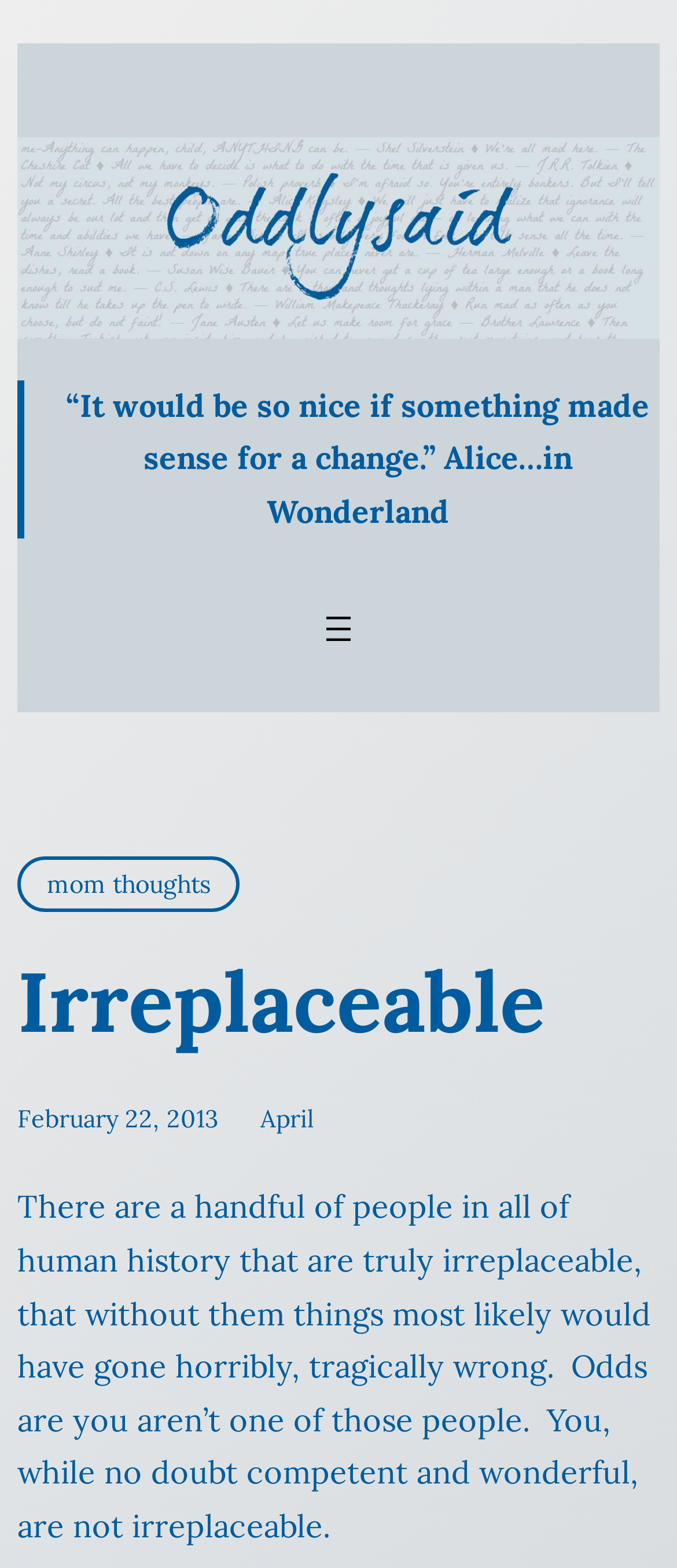Produce an extensive caption that describes everything on the webpage.

The webpage is titled "Irreplaceable" and features a prominent figure at the top, taking up most of the width. Below the figure, there is a blockquote with a quote from Alice in Wonderland. To the right of the blockquote, there is a button labeled "Open menu" with a small icon. 

Below the blockquote, there is a link labeled "mom thoughts" on the left side. On the right side, there is a heading with the title "Irreplaceable" in a larger font. Underneath the heading, there are two lines of text, one indicating the date "February 22, 2013" and the other indicating the month "April". 

The main content of the webpage is a paragraph of text that discusses the concept of irreplaceable people in human history, stating that while the reader may be competent and wonderful, they are likely not one of those people. This paragraph is positioned below the date and month indicators, spanning most of the width of the page.